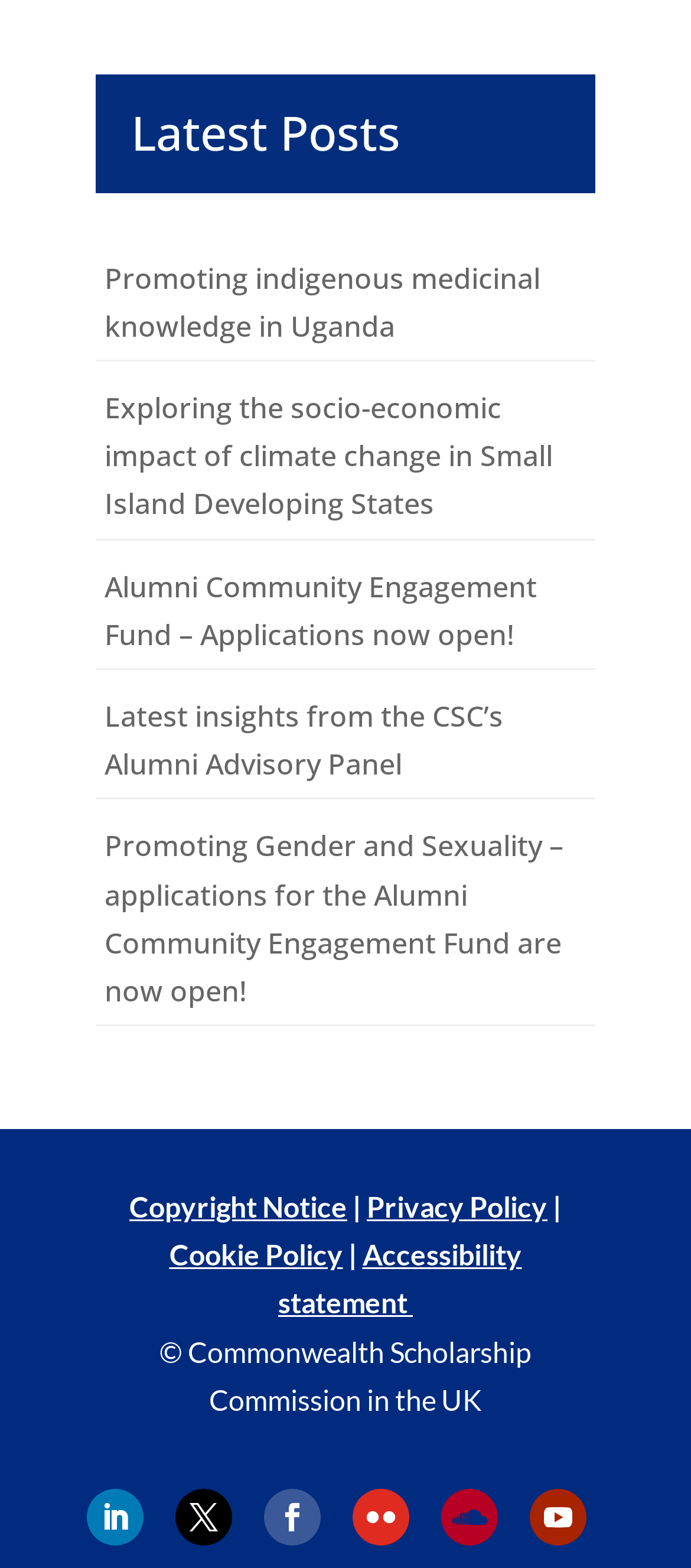Find the bounding box coordinates of the area that needs to be clicked in order to achieve the following instruction: "Check the alumni community engagement fund". The coordinates should be specified as four float numbers between 0 and 1, i.e., [left, top, right, bottom].

[0.151, 0.361, 0.777, 0.417]